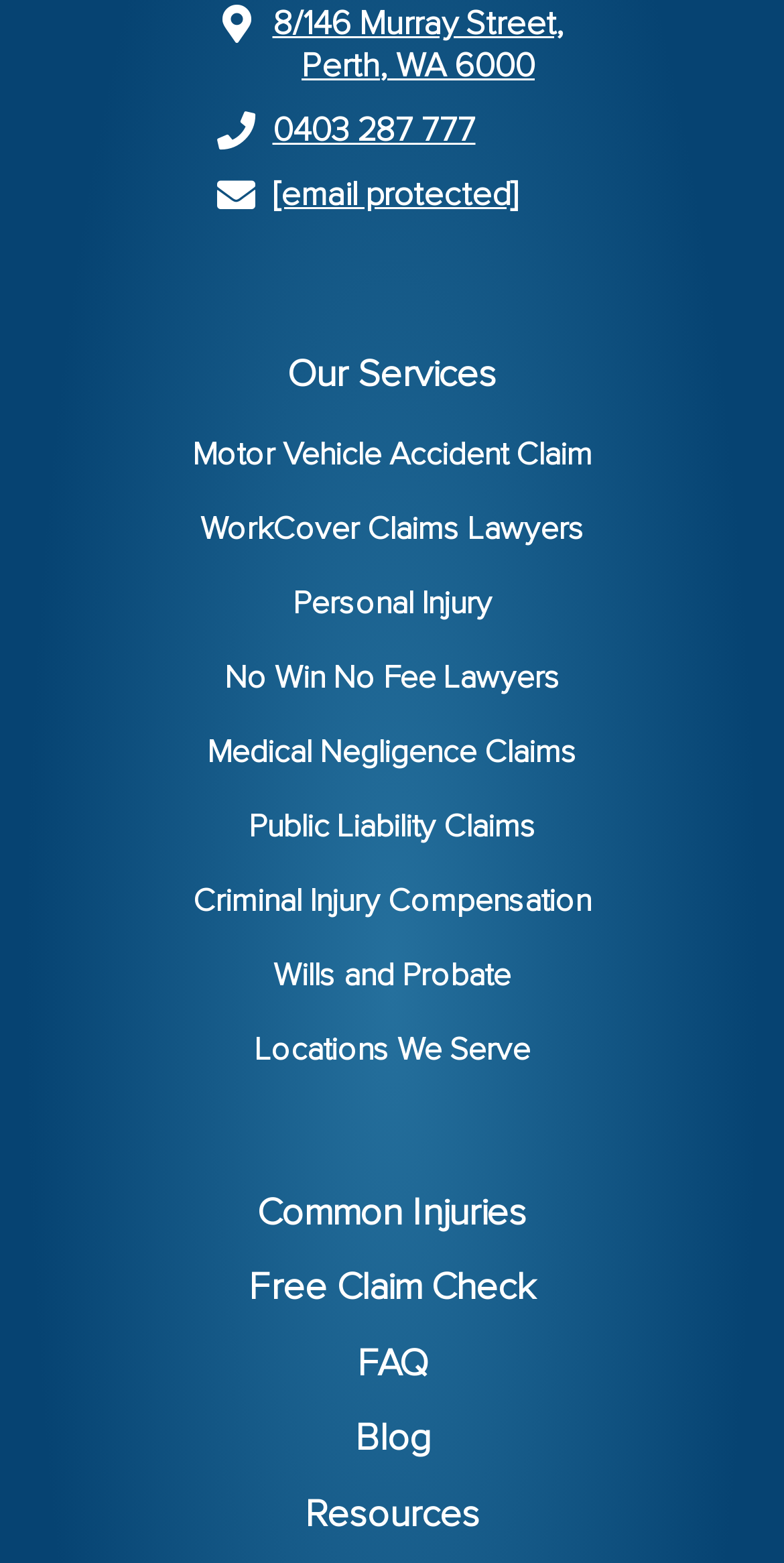Please identify the bounding box coordinates of the element's region that should be clicked to execute the following instruction: "Click the 'Open search' button". The bounding box coordinates must be four float numbers between 0 and 1, i.e., [left, top, right, bottom].

None